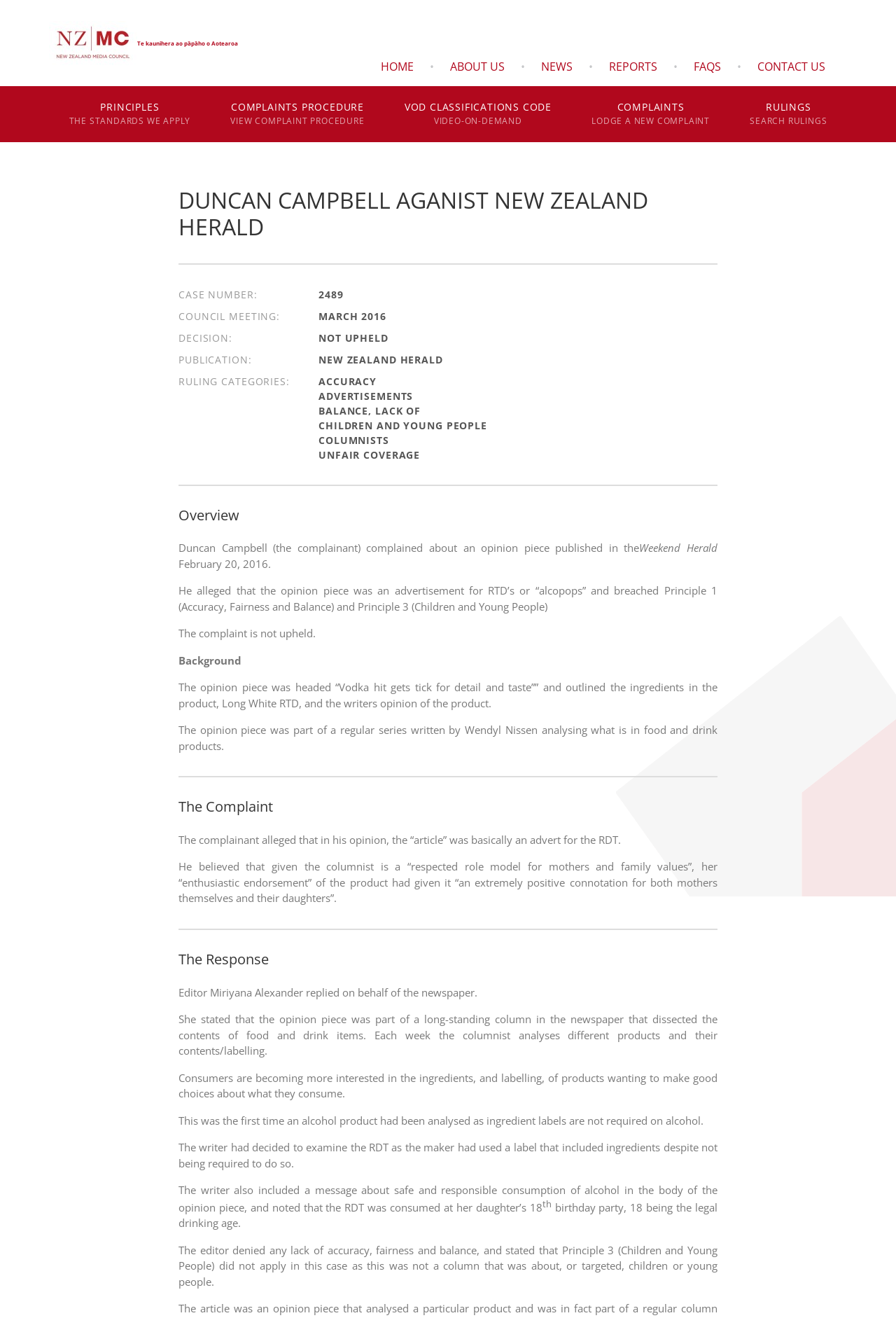What is the age of the daughter mentioned in the opinion piece?
Please provide a single word or phrase in response based on the screenshot.

18